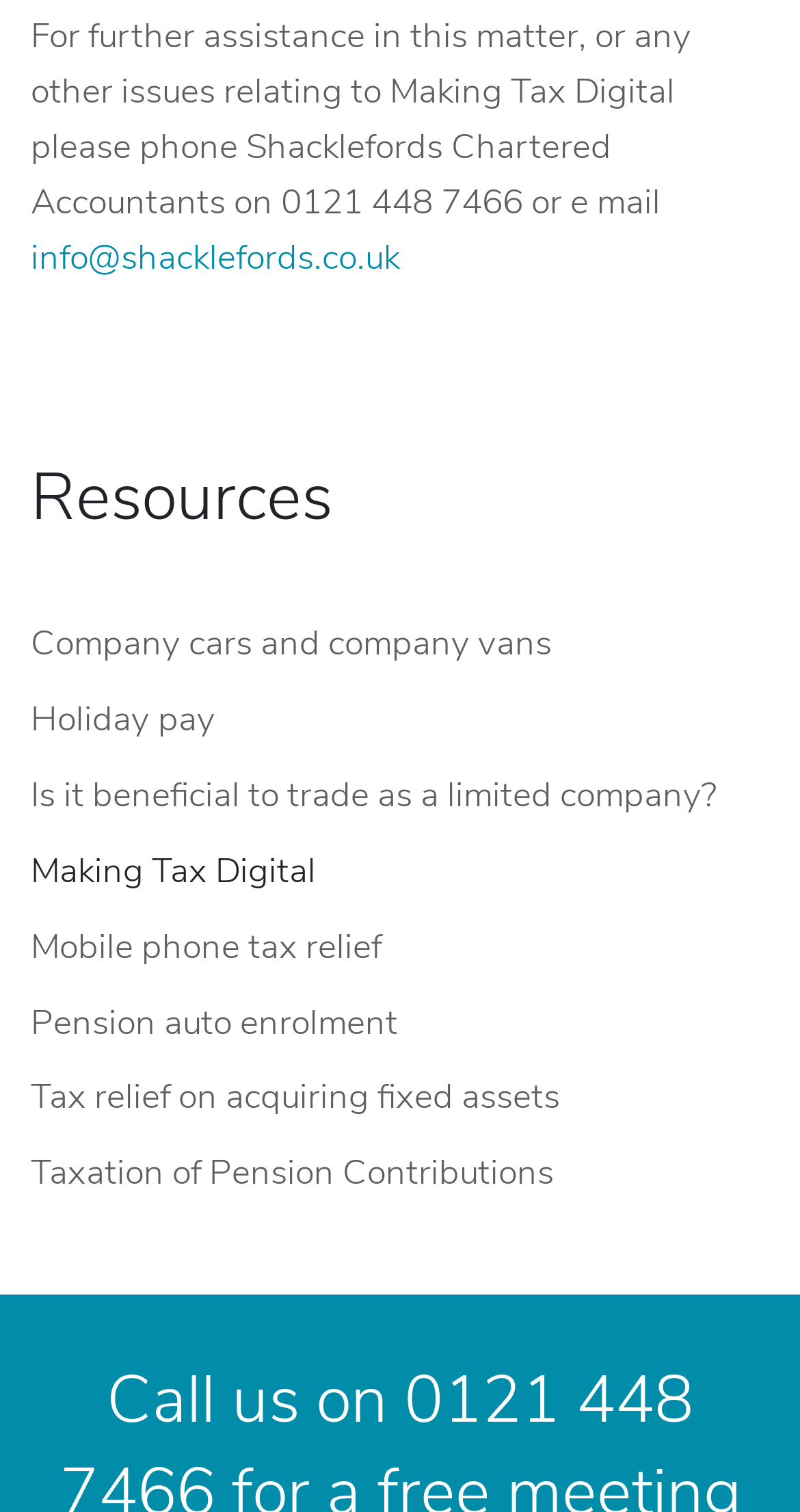Based on the image, please respond to the question with as much detail as possible:
What is the phone number for Shacklefords Chartered Accountants?

I found the phone number by reading the StaticText element with the text 'For further assistance in this matter, or any other issues relating to Making Tax Digital please phone Shacklefords Chartered Accountants on 0121 448 7466 or e mail'.